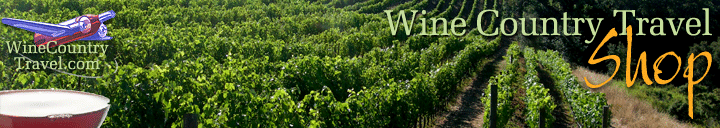Create an extensive caption that includes all significant details of the image.

The image features a vibrant and inviting banner for the "Wine Country Travel Shop," showcasing a picturesque vineyard landscape. The scene is enhanced by a picturesque sky and lush green grapevines that stretch across the expanse, symbolizing the heart of wine country. In the foreground, the banner includes a playful illustration of a vintage airplane alongside the text "WineCountryTravel.com," suggesting adventures and experiences related to wine tourism. The shop name, "Wine Country Travel Shop," is prominently displayed in a stylized font, with "Shop" artistically emphasized in orange, adding a warm and inviting touch. This imagery captures the essence of exploration and enjoyment associated with wine country travel.